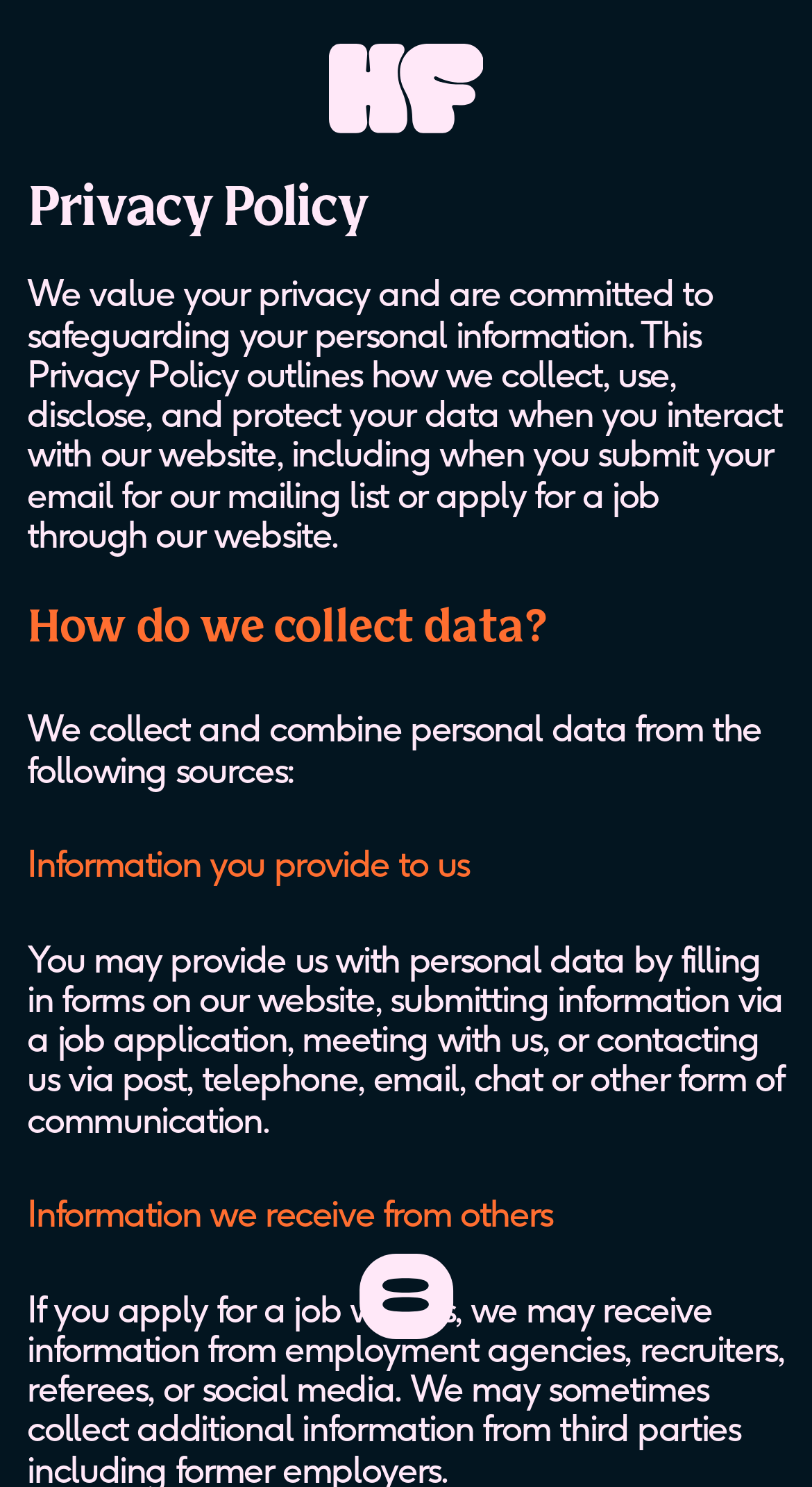What is the tone of the webpage?
Could you answer the question with a detailed and thorough explanation?

The tone of the webpage is formal, as indicated by the use of professional language and a structured layout, which suggests a serious and official tone, typical of a privacy policy webpage.